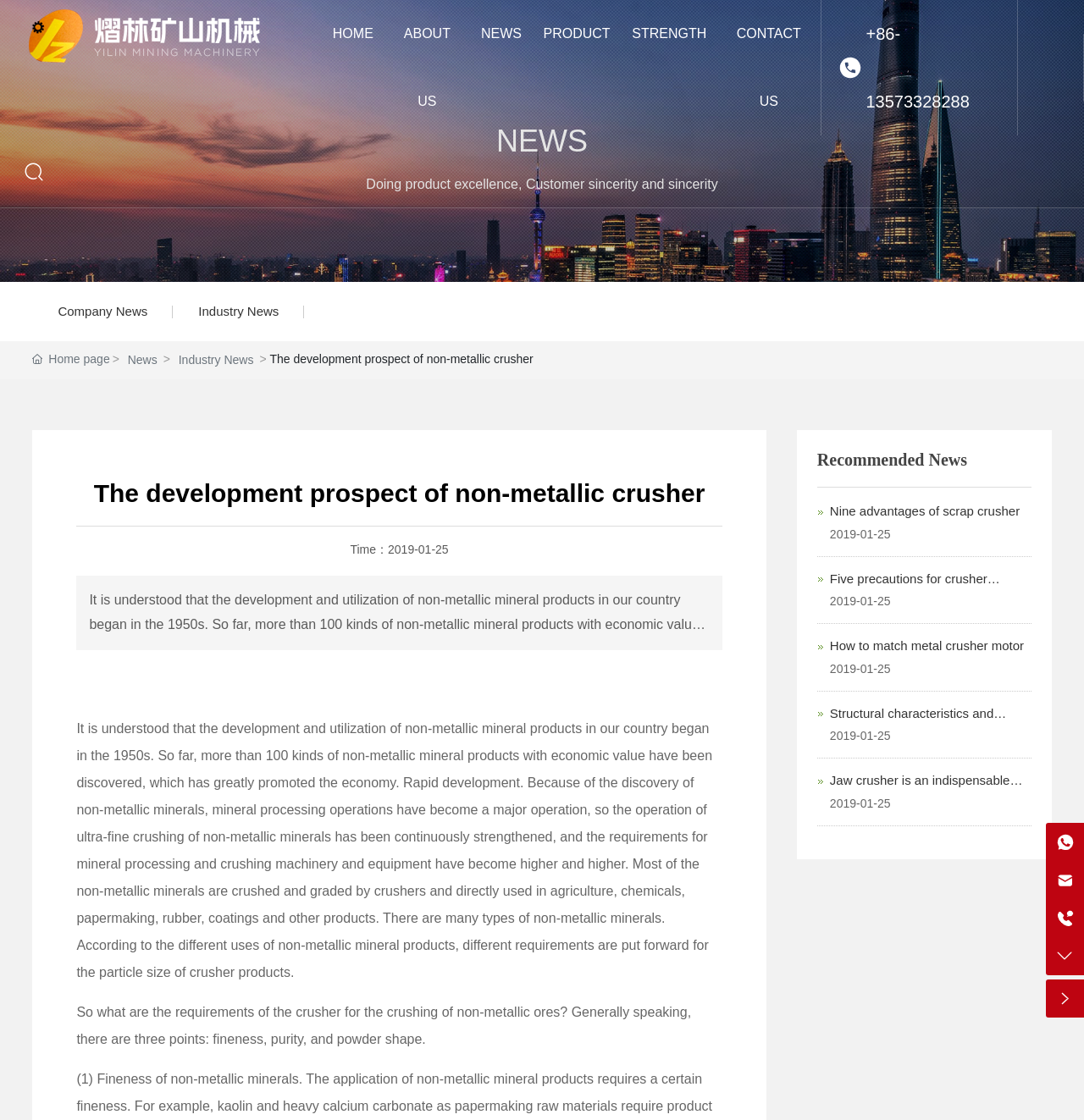Please specify the bounding box coordinates of the clickable section necessary to execute the following command: "View Company News".

[0.03, 0.252, 0.16, 0.304]